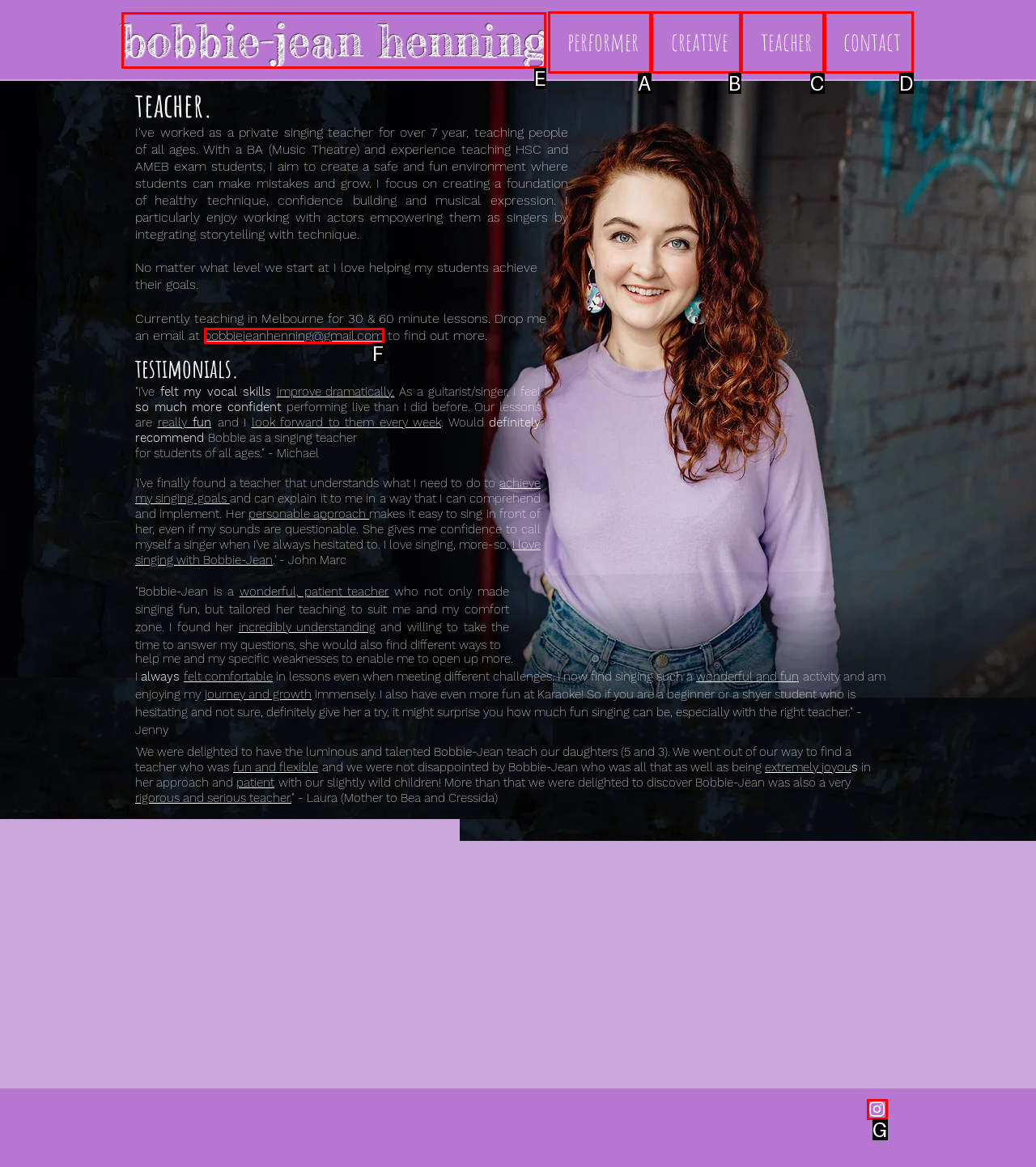Select the HTML element that fits the following description: bobbie-jean henning
Provide the letter of the matching option.

E